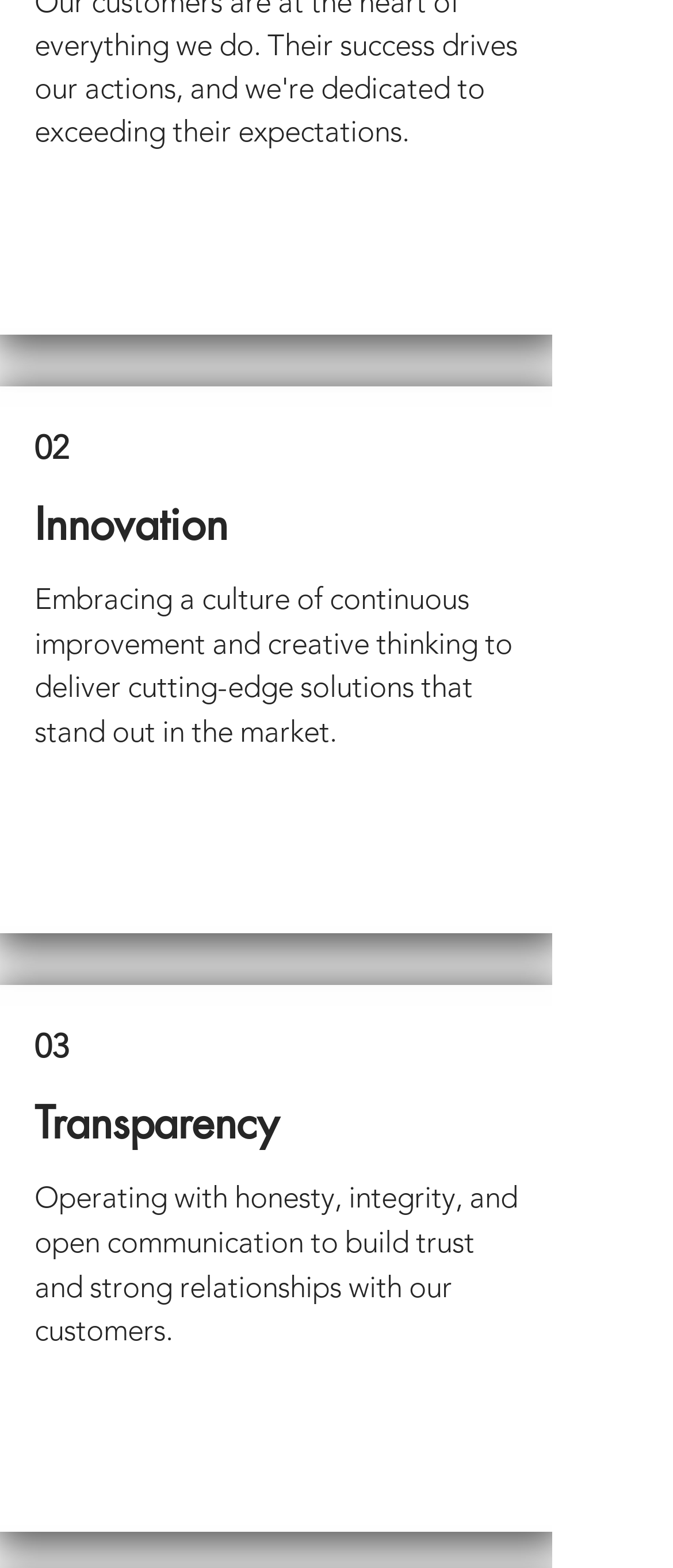Refer to the image and provide a thorough answer to this question:
What is the first value mentioned?

The first value mentioned is '02' which is a StaticText element located at the top-left region of the webpage, indicating that it might be a numbered list or a category.